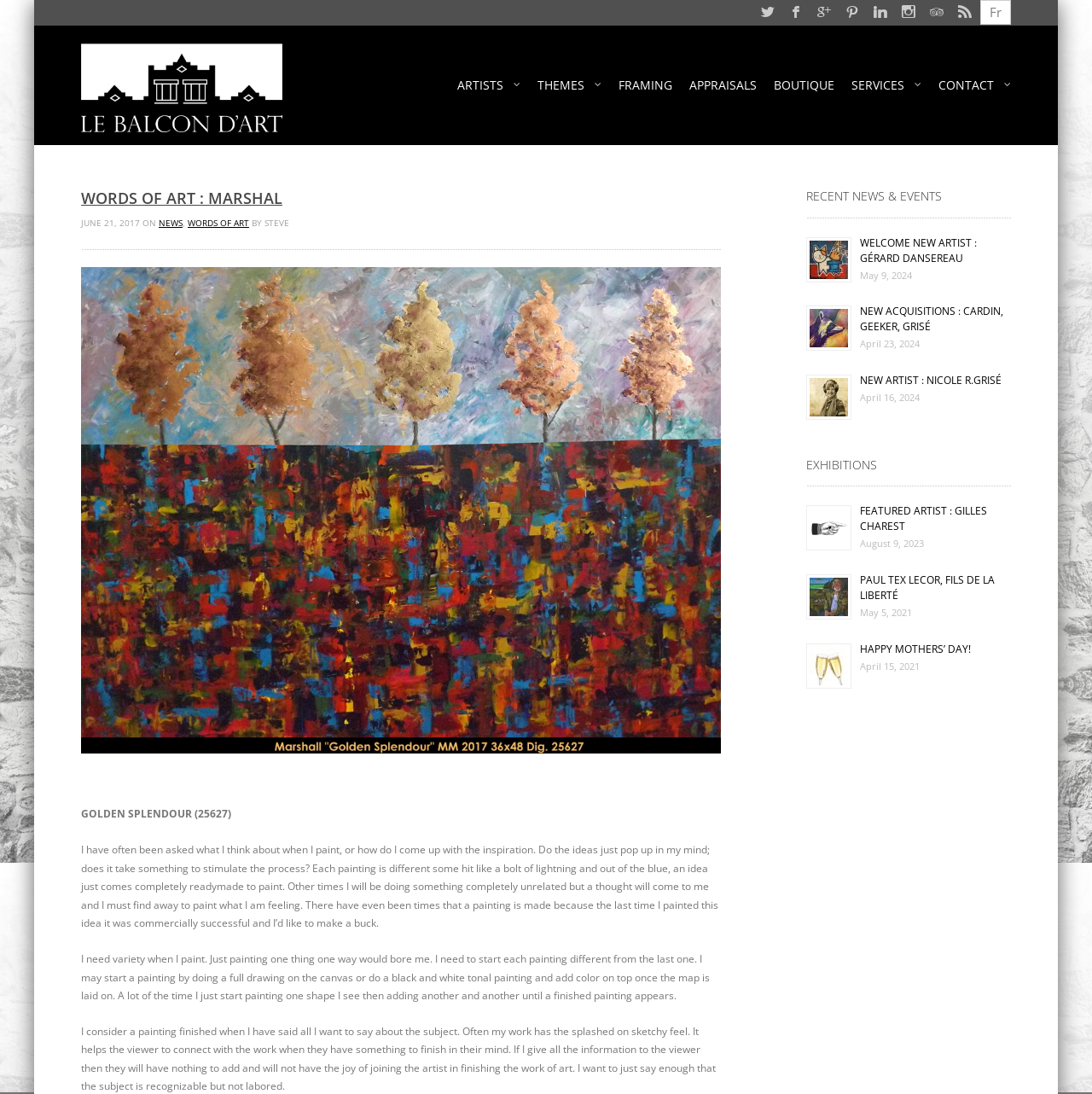Identify the bounding box coordinates for the UI element described as follows: Boutique. Use the format (top-left x, top-left y, bottom-right x, bottom-right y) and ensure all values are floating point numbers between 0 and 1.

[0.709, 0.07, 0.764, 0.085]